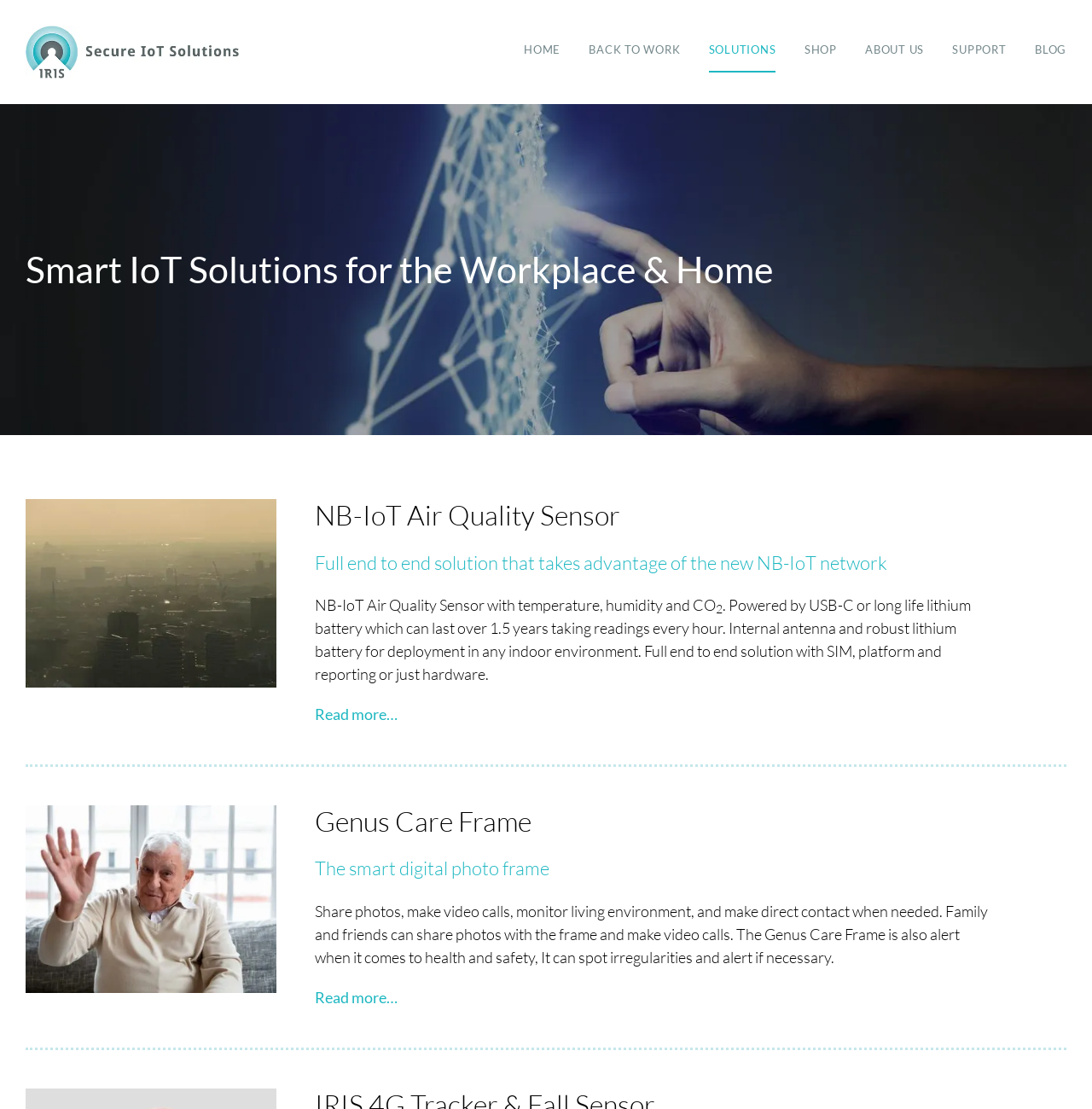Provide the bounding box coordinates for the area that should be clicked to complete the instruction: "Learn more about Genus Care Frame".

[0.288, 0.889, 0.364, 0.91]